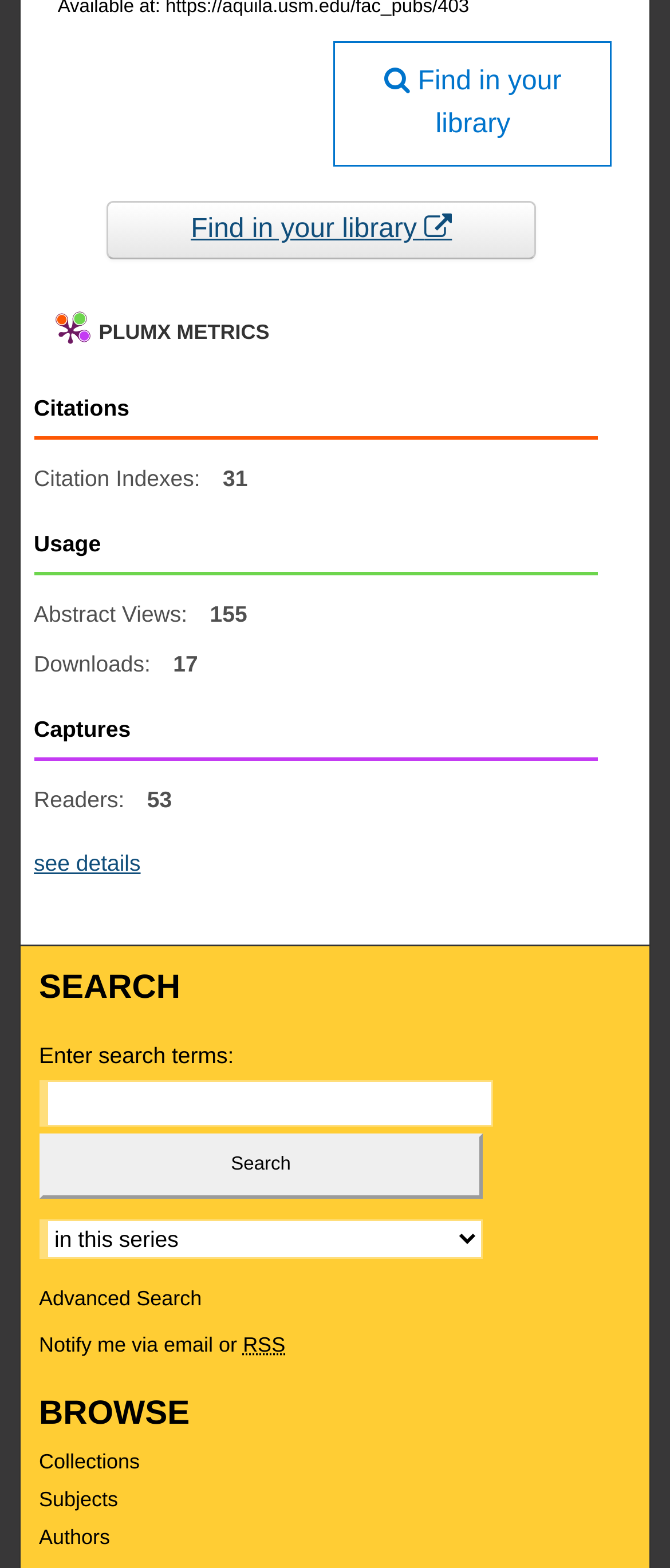Based on the description "Collections", find the bounding box of the specified UI element.

[0.058, 0.924, 0.942, 0.939]